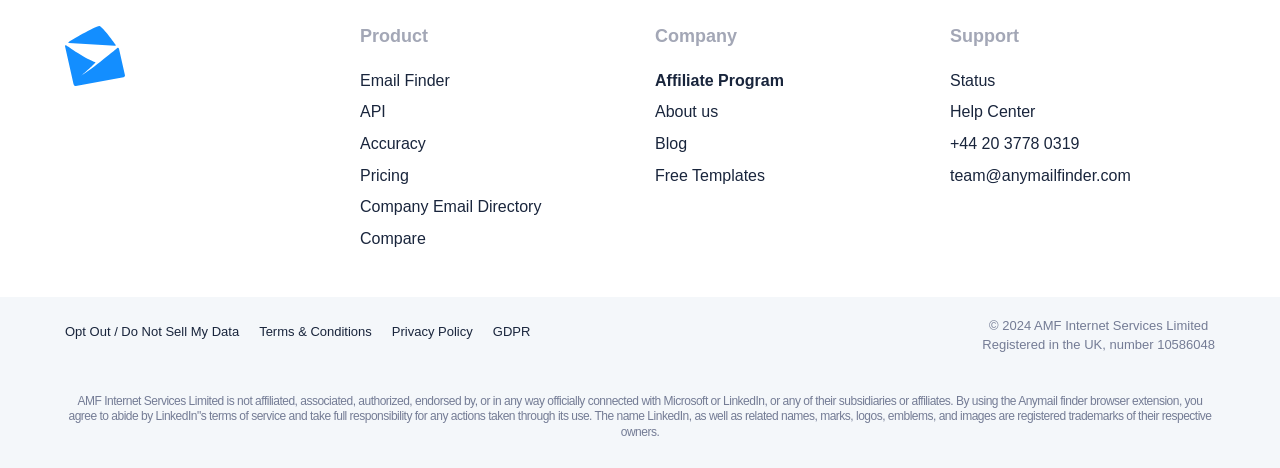Please identify the bounding box coordinates of the region to click in order to complete the given instruction: "View Collaborators". The coordinates should be four float numbers between 0 and 1, i.e., [left, top, right, bottom].

None